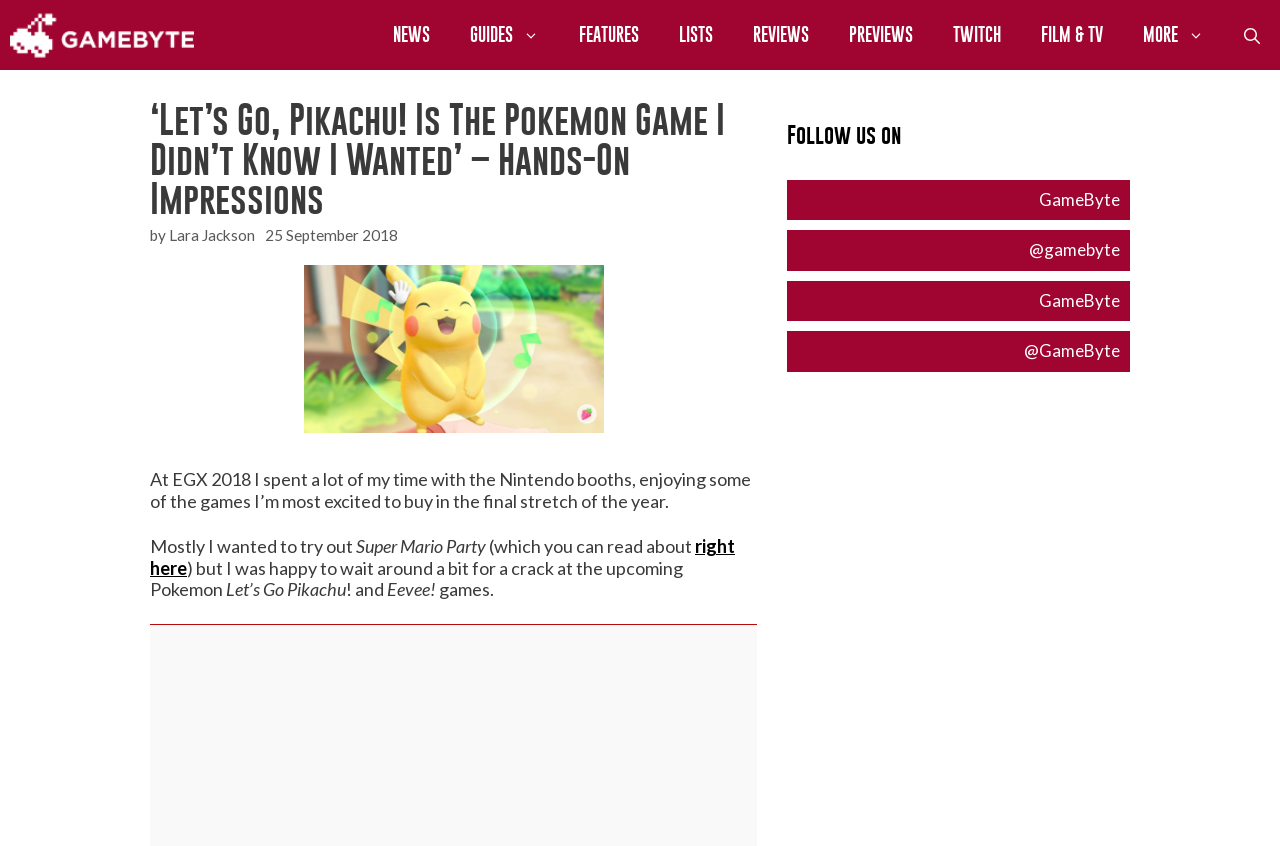Please indicate the bounding box coordinates for the clickable area to complete the following task: "View the 'You may also like' section". The coordinates should be specified as four float numbers between 0 and 1, i.e., [left, top, right, bottom].

None